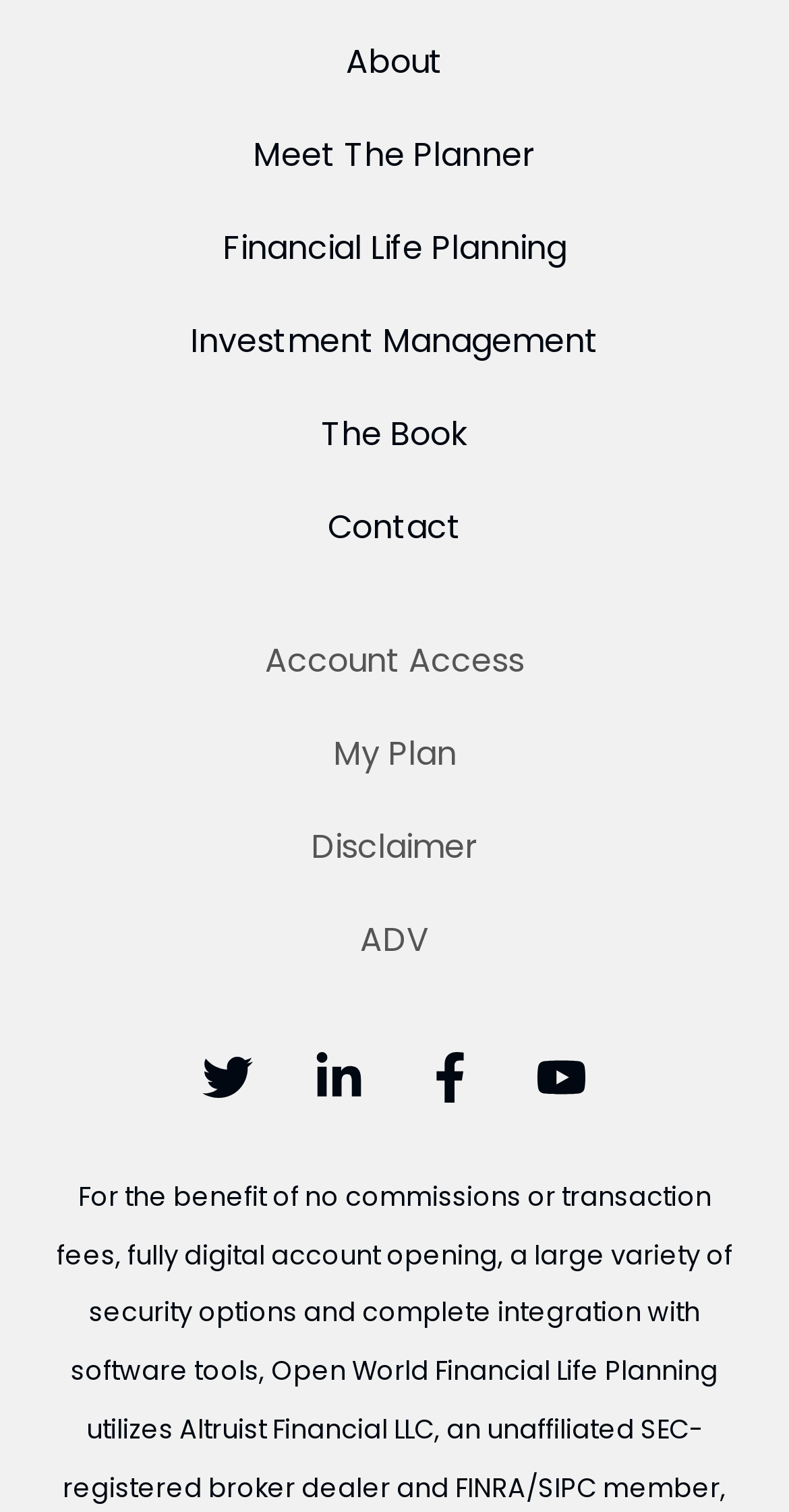How many links are there in the top navigation menu?
Please answer the question as detailed as possible.

I counted the number of links in the top navigation menu, which are 'About', 'Meet The Planner', 'Financial Life Planning', 'Investment Management', 'The Book', 'Contact', 'Account Access', and 'My Plan'.